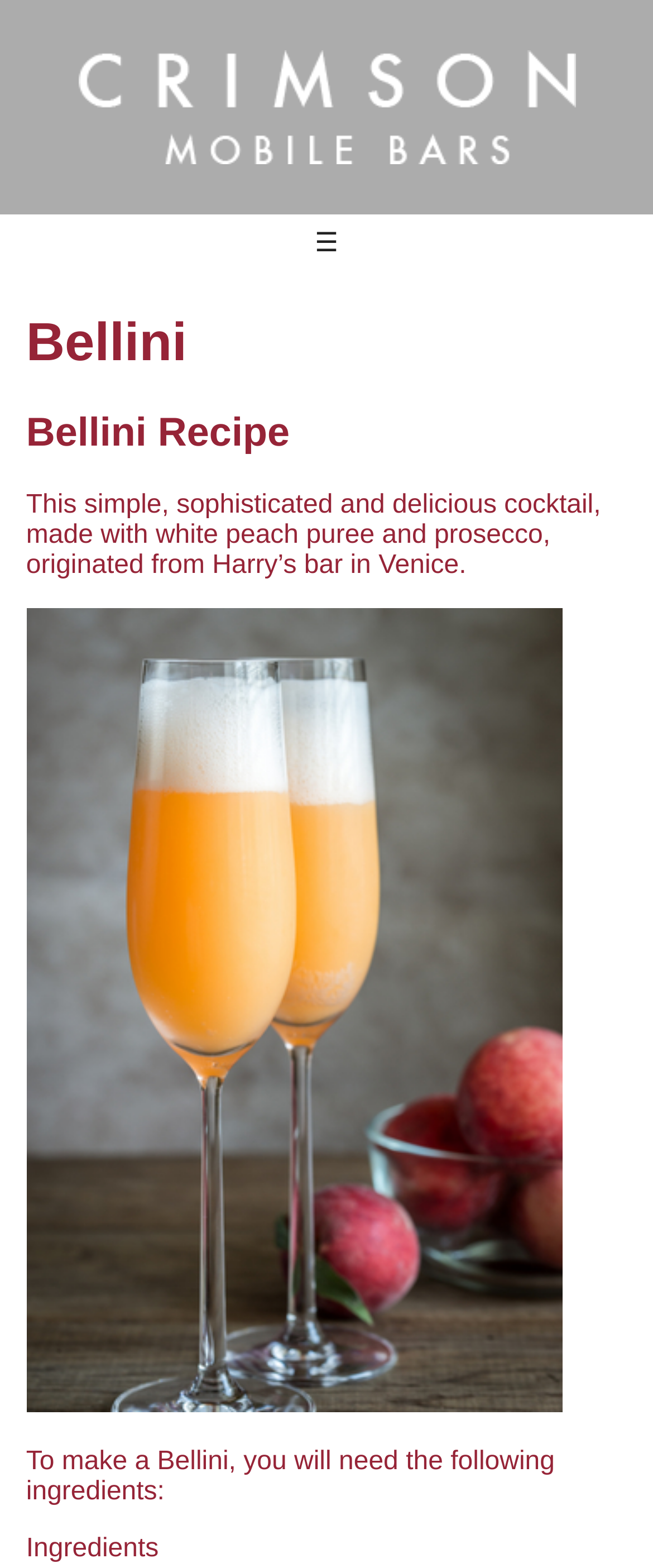Answer the following query with a single word or phrase:
What is the origin of the Bellini cocktail?

Harry's bar in Venice